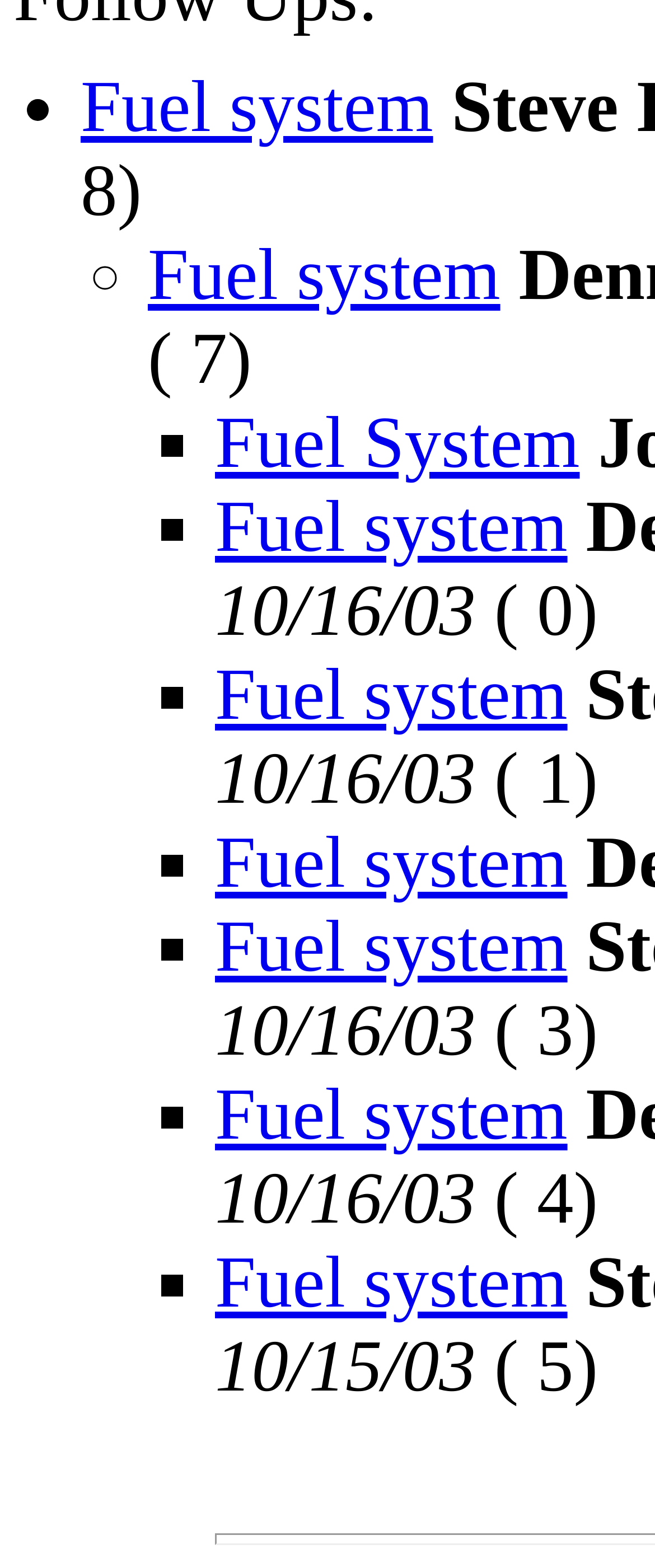Please locate the bounding box coordinates of the element that should be clicked to achieve the given instruction: "click on Fuel system".

[0.328, 0.418, 0.866, 0.47]